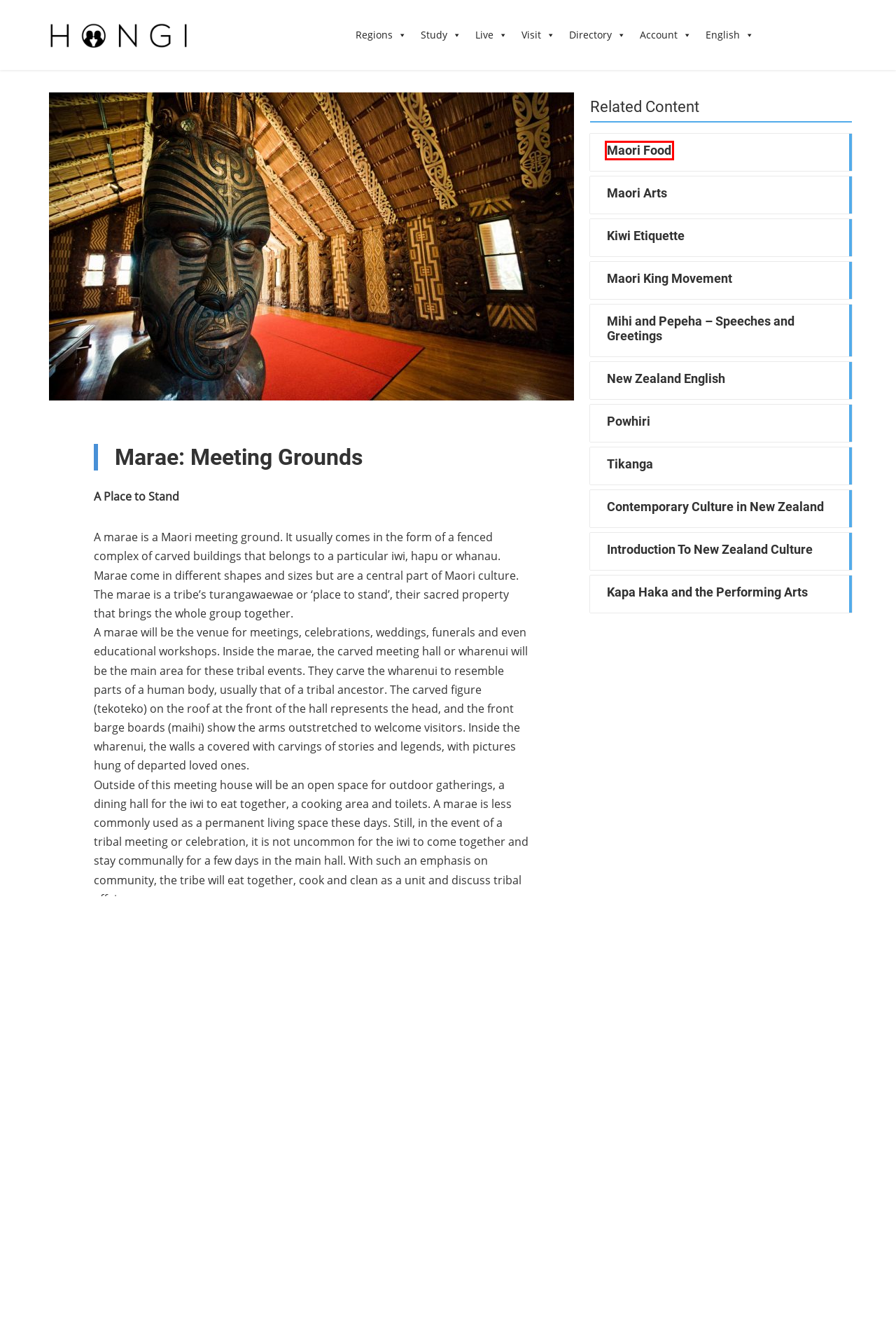You are given a screenshot of a webpage with a red rectangle bounding box around a UI element. Select the webpage description that best matches the new webpage after clicking the element in the bounding box. Here are the candidates:
A. Maori King Movement – Hongi NZ
B. Introduction To New Zealand Culture – Hongi NZ
C. Kiwi Etiquette – Hongi NZ
D. Hongi NZ
E. Powhiri – Hongi NZ
F. Kapa Haka and the Performing Arts – Hongi NZ
G. Tikanga – Hongi NZ
H. Maori Food – Hongi NZ

H